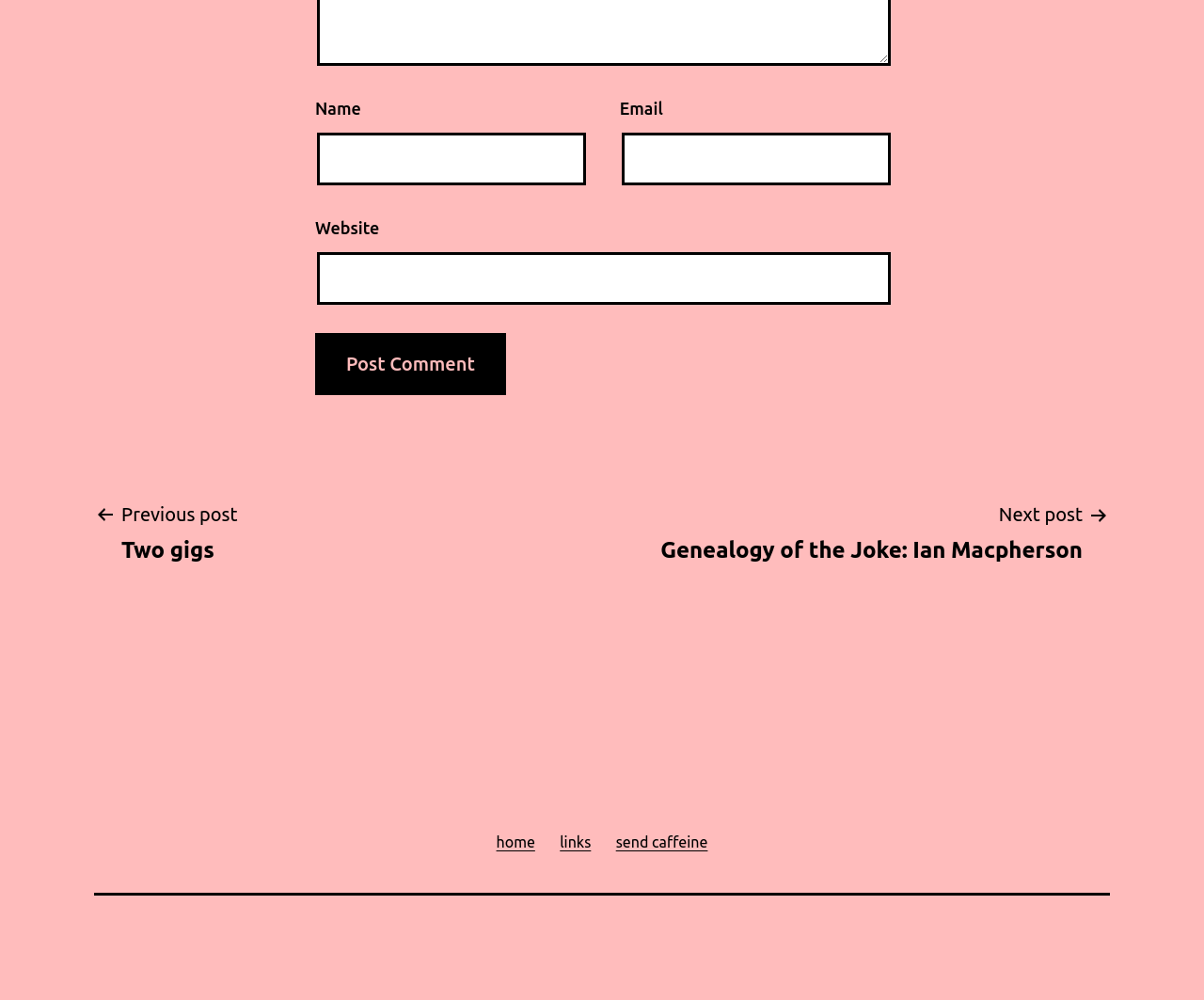What is the label of the first textbox?
Refer to the image and provide a thorough answer to the question.

The first textbox has a label 'Name' which is a static text element located above the textbox.